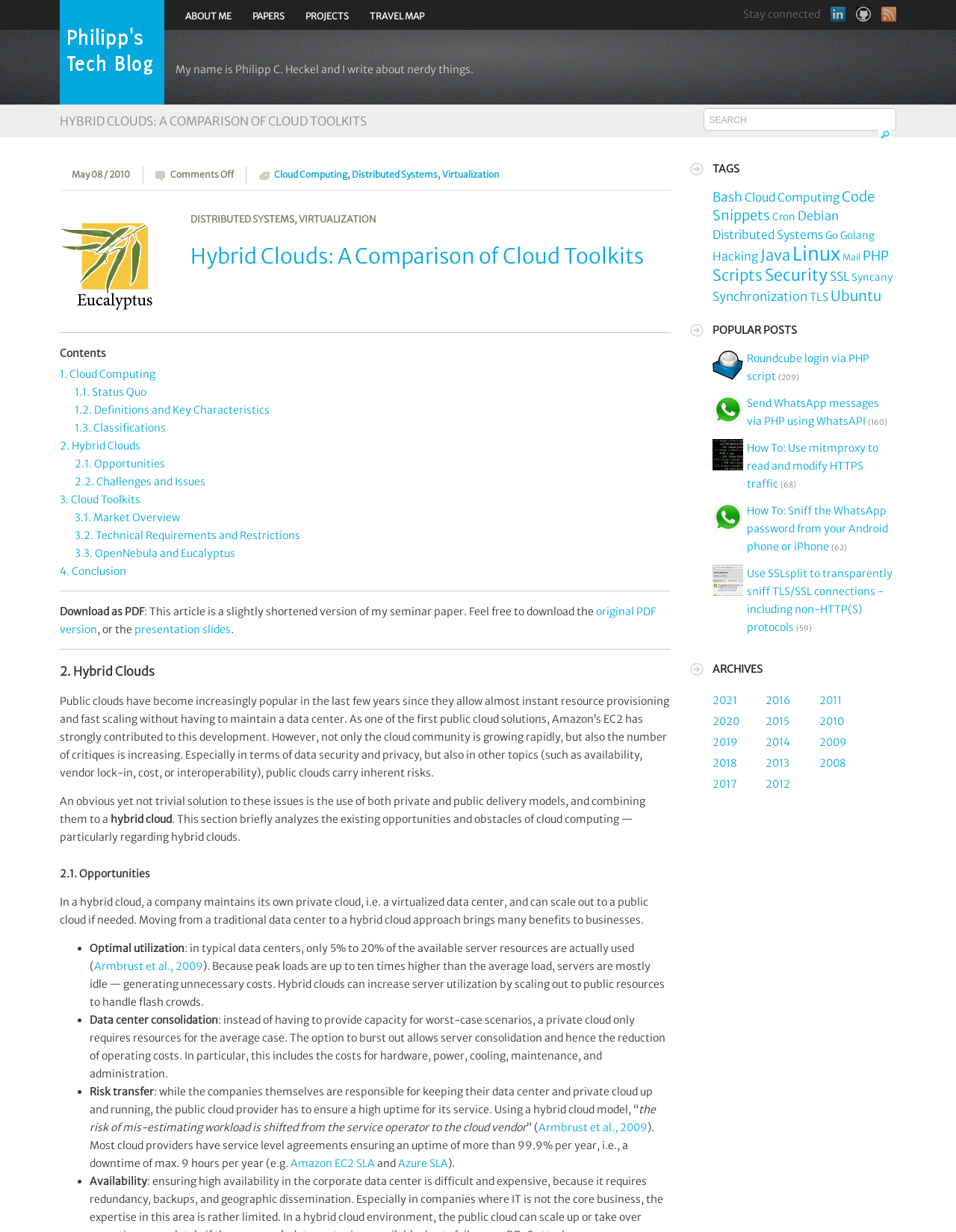Please provide the bounding box coordinates for the element that needs to be clicked to perform the instruction: "Go to ABOUT ME page". The coordinates must consist of four float numbers between 0 and 1, formatted as [left, top, right, bottom].

[0.194, 0.006, 0.242, 0.021]